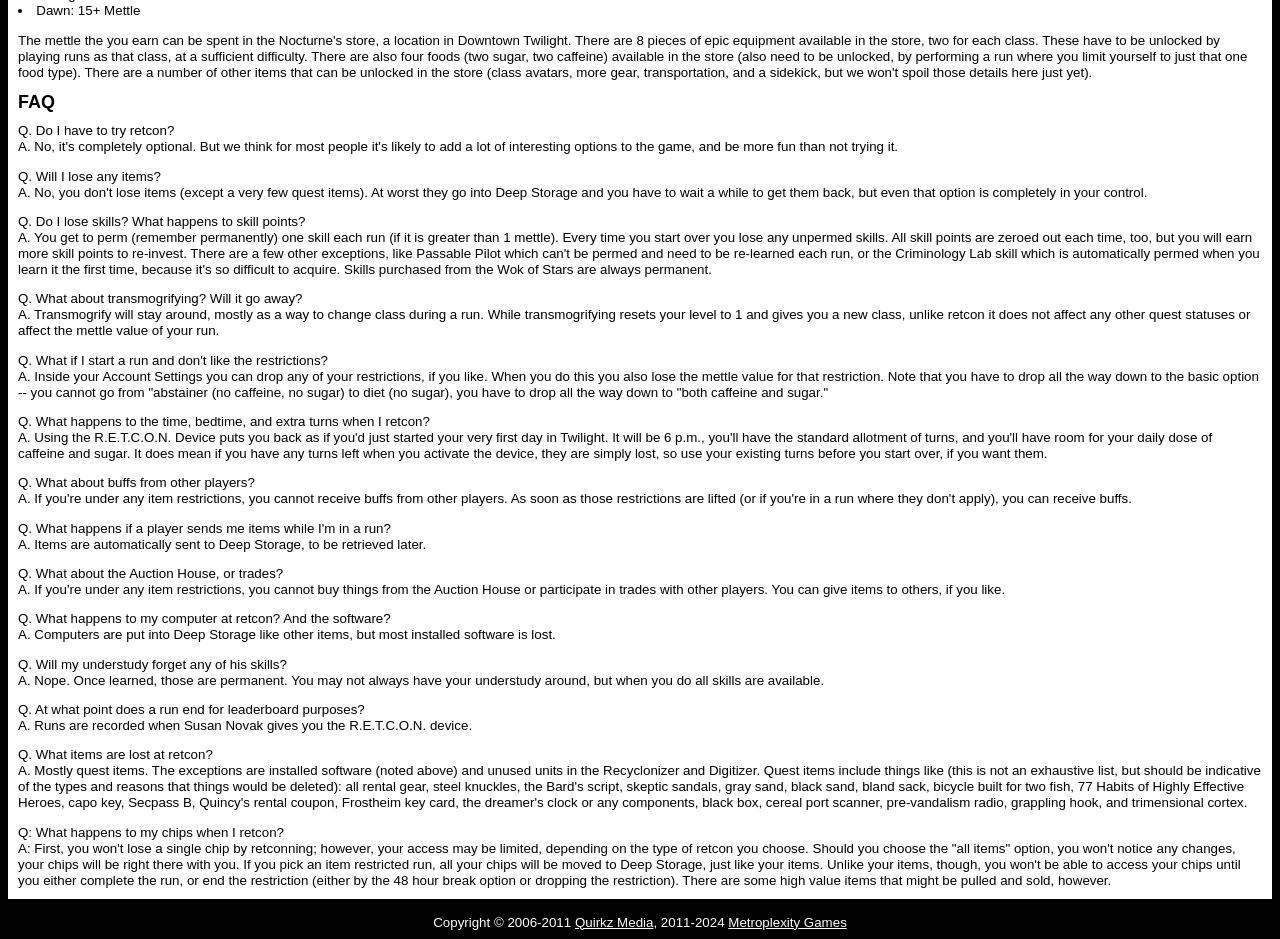What is the name of the game mentioned in the FAQ?
Provide a thorough and detailed answer to the question.

The FAQ section mentions 'Dawn: 15+ Mettle' at the top, indicating that the game being referred to is called 'Dawn'.